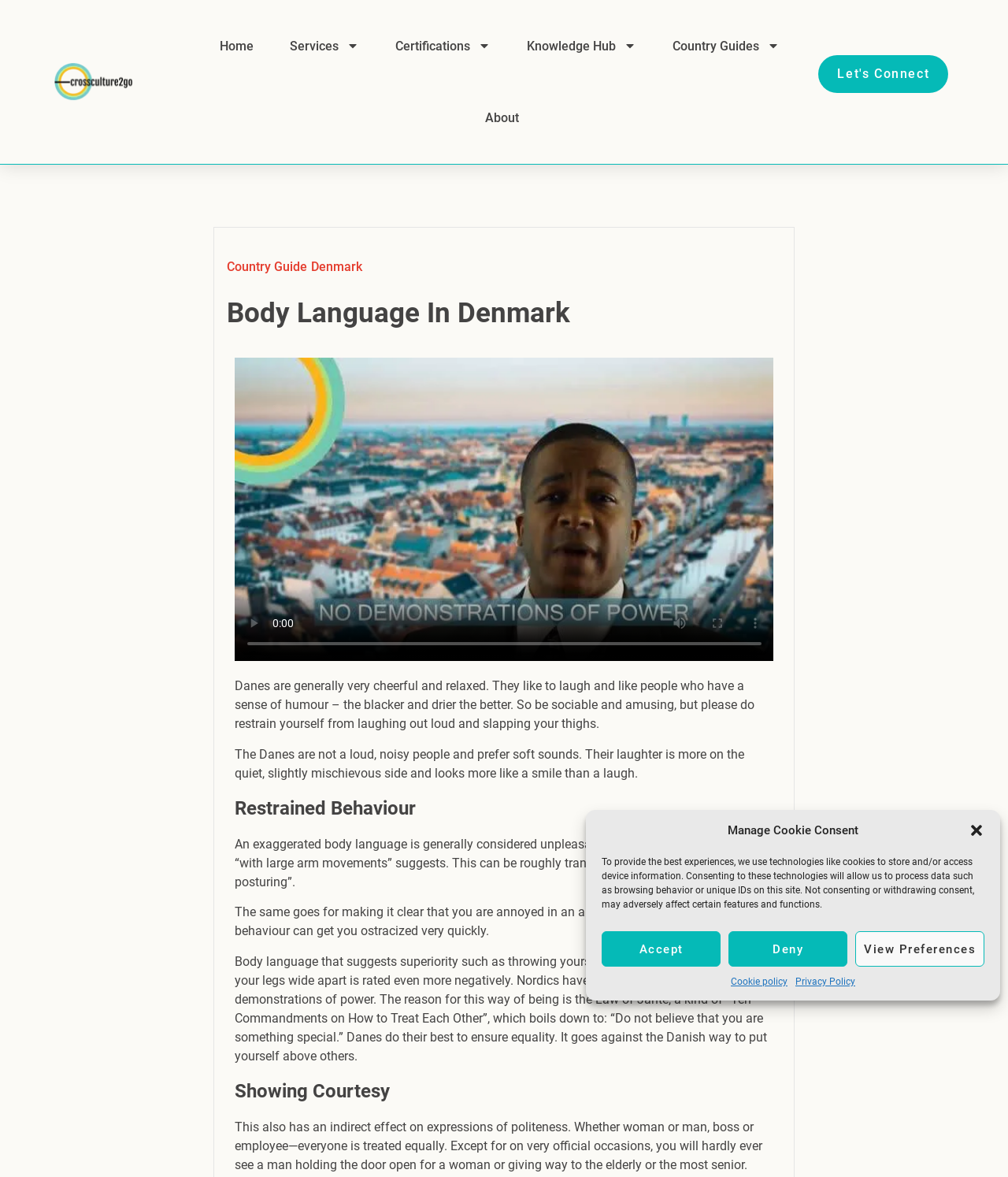Find the bounding box coordinates of the element I should click to carry out the following instruction: "Click the 'Country Guides' link".

[0.652, 0.009, 0.789, 0.069]